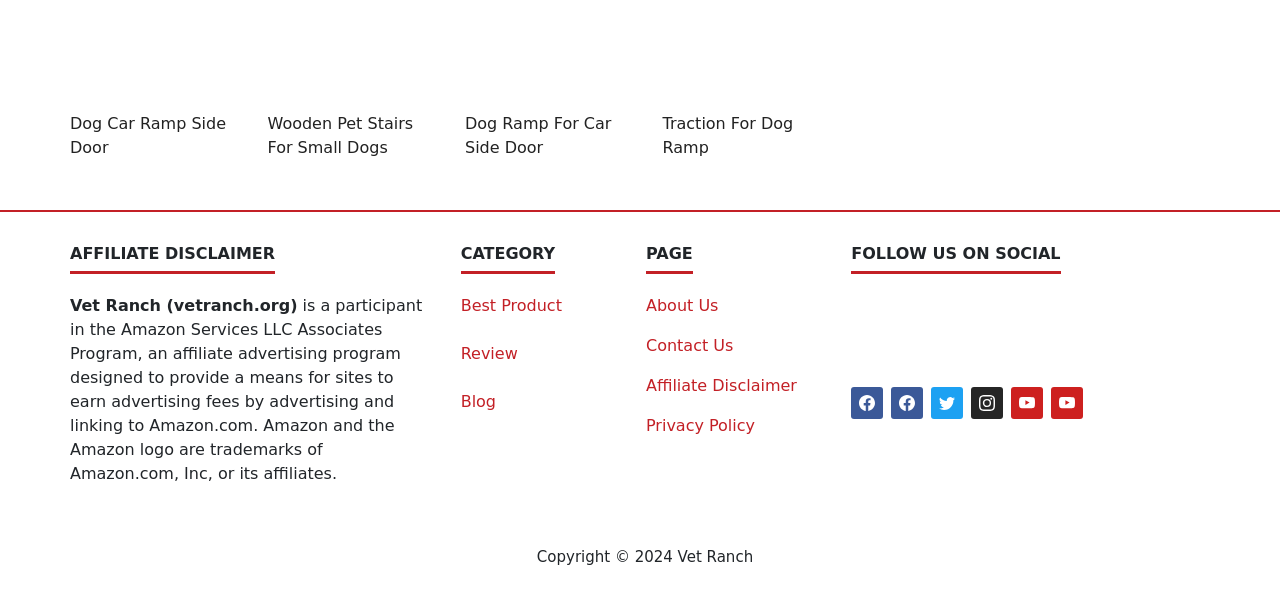Find the bounding box coordinates of the element you need to click on to perform this action: 'Follow on Facebook'. The coordinates should be represented by four float values between 0 and 1, in the format [left, top, right, bottom].

[0.671, 0.66, 0.684, 0.687]